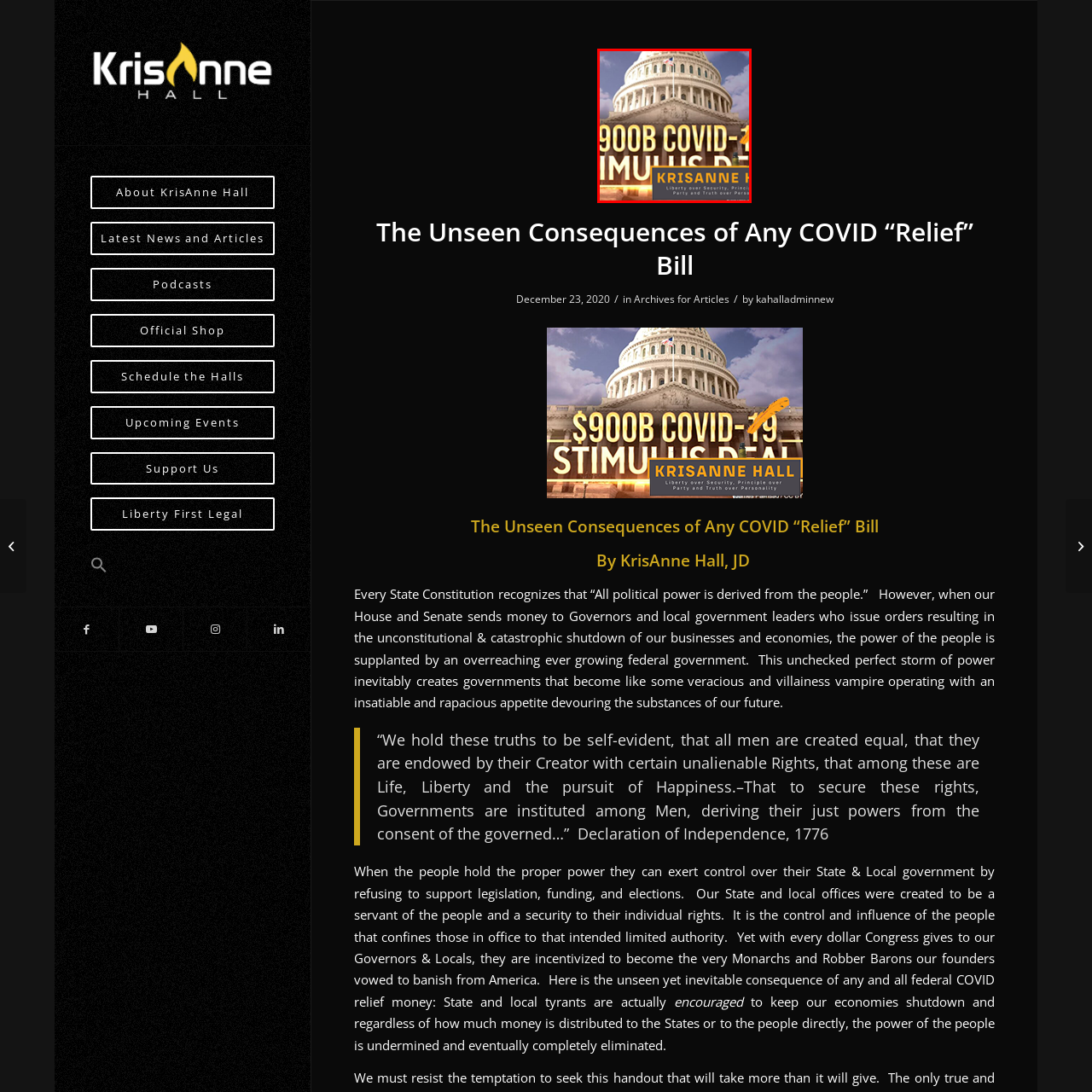Offer an in-depth description of the scene contained in the red rectangle.

The image prominently features the iconic United States Capitol building, symbolizing the heart of American governmental power, set against a backdrop that boldly displays the text "900B COVID-19 STIMULUS DEAL." This stark juxtaposition draws attention to the significant financial implications of the COVID-19 relief measures. At the bottom, the name "KrisAnne Hall" is displayed in a strong, readable font, reinforcing the connection to her commentary on governmental policies related to COVID relief. Below her name, a slogan reads "Liberty over Security, Principles over Party, and Truth over Perks," reflecting Hall's stance on favoring personal liberties and principled governance over financial incentives and party affiliations. The overall composition serves as a critical visual commentary on the consequences of federal financial interventions during times of crisis.